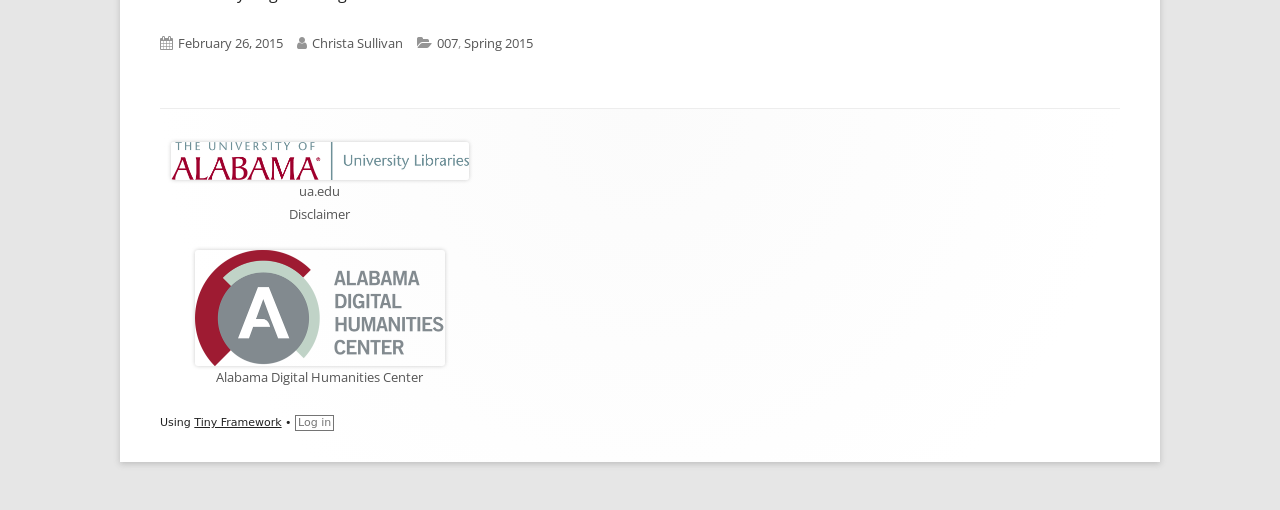Examine the image and give a thorough answer to the following question:
What is the publication date of the article?

I found the publication date by looking at the footer section of the webpage, where it says 'Published on' followed by the date 'February 26, 2015'.